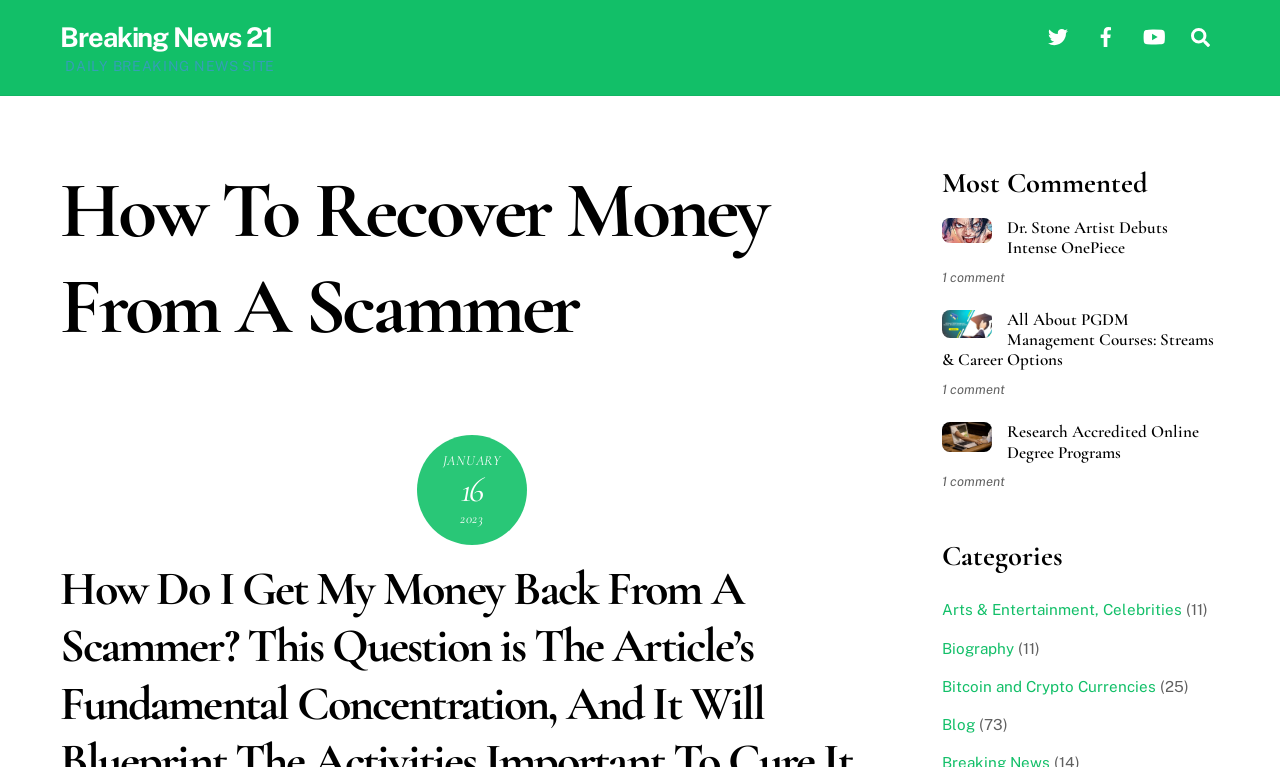Using the description: "Breaking News 21", identify the bounding box of the corresponding UI element in the screenshot.

[0.047, 0.027, 0.213, 0.069]